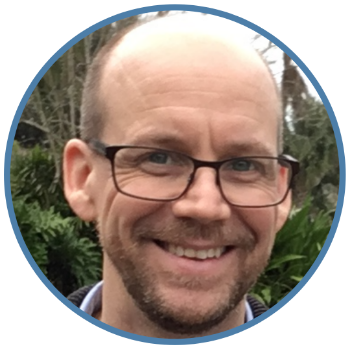Answer the question below using just one word or a short phrase: 
Is the background of the image natural?

Yes